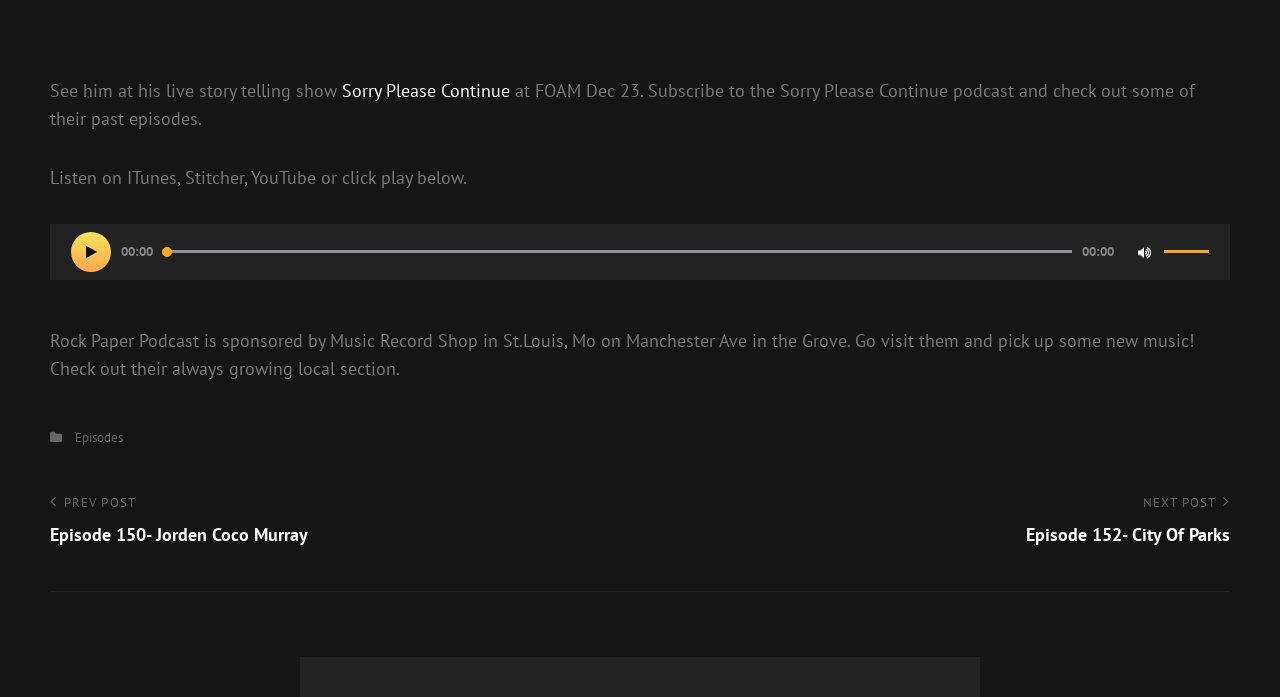Could you find the bounding box coordinates of the clickable area to complete this instruction: "Play the audio"?

[0.055, 0.332, 0.087, 0.39]